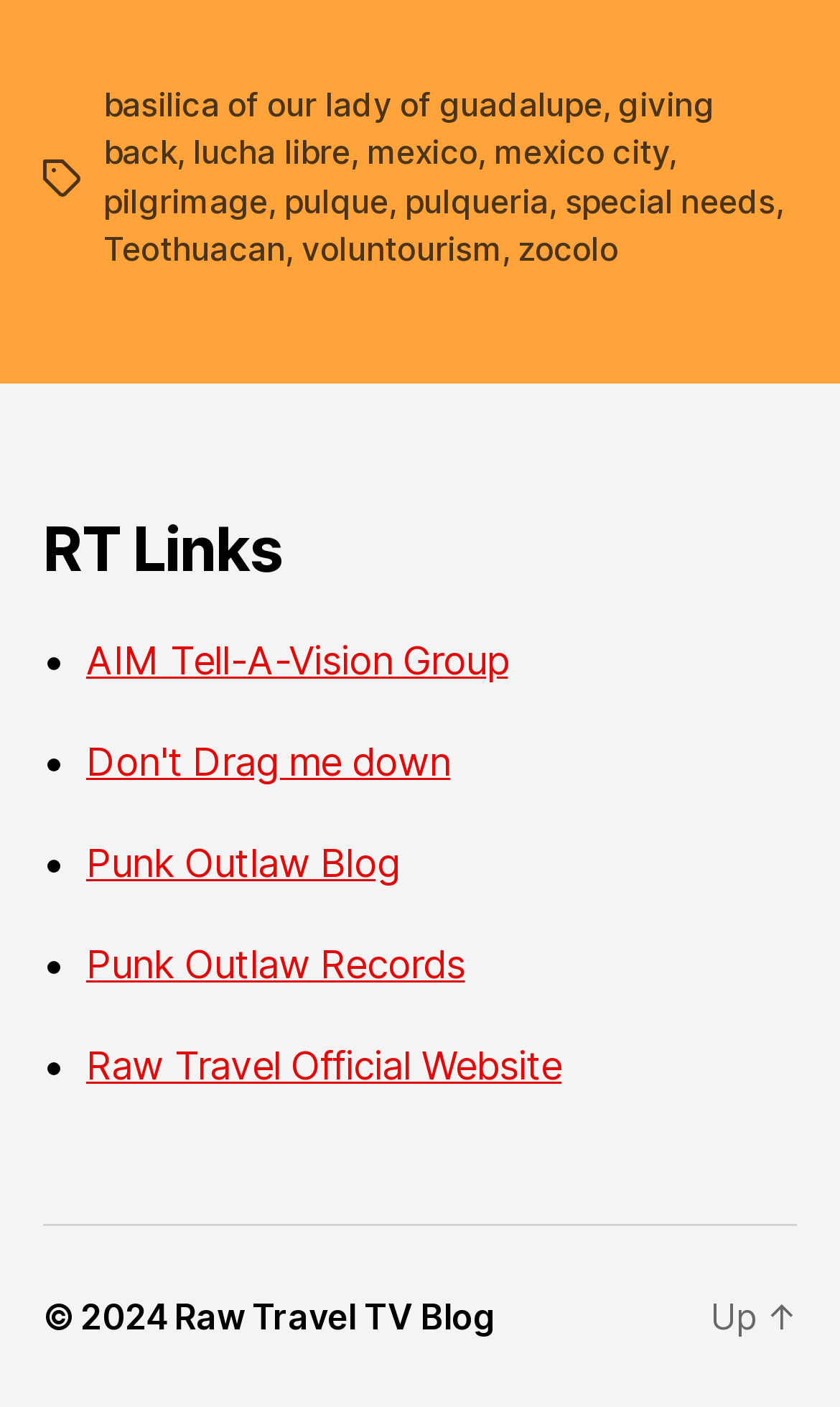From the webpage screenshot, predict the bounding box of the UI element that matches this description: "Nassau".

None